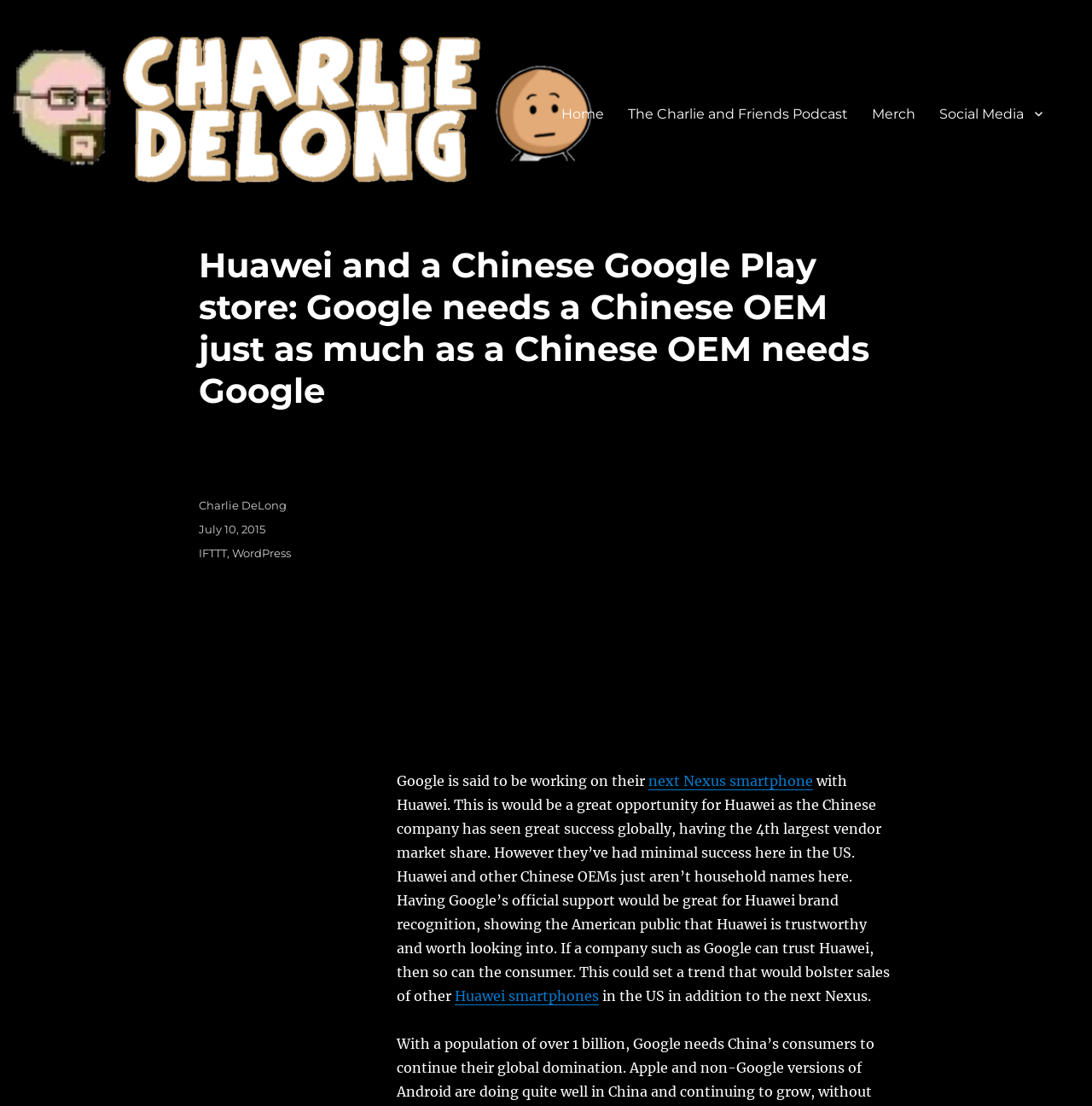Could you locate the bounding box coordinates for the section that should be clicked to accomplish this task: "Check the author of the article".

[0.182, 0.451, 0.262, 0.463]